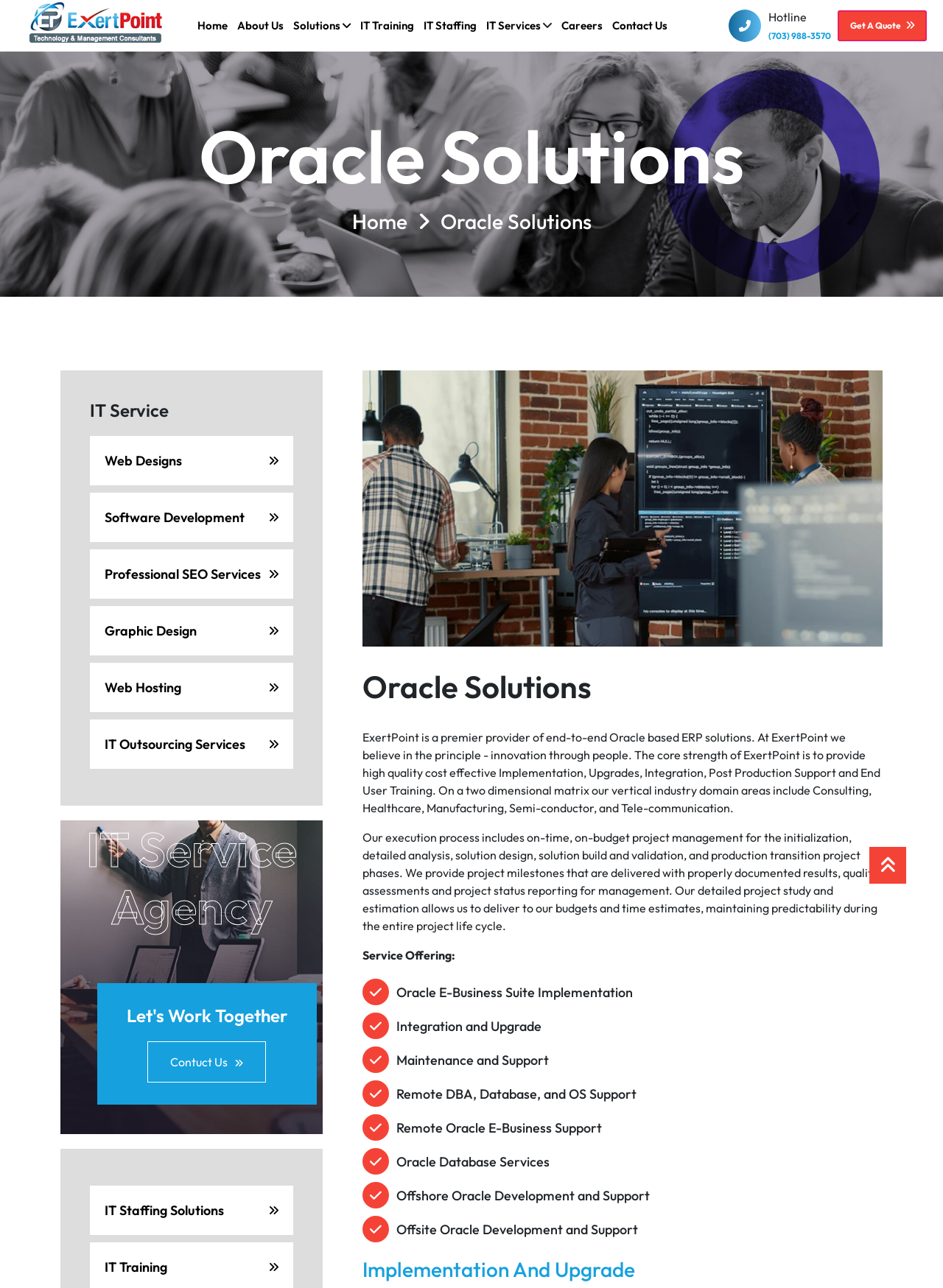What is one of the services offered by ExertPoint?
Refer to the image and give a detailed response to the question.

The webpage lists various service offerings of ExertPoint, including Oracle E-Business Suite Implementation, Integration and Upgrade, Maintenance and Support, and others, which suggests that Oracle E-Business Suite Implementation is one of the services offered by the company.